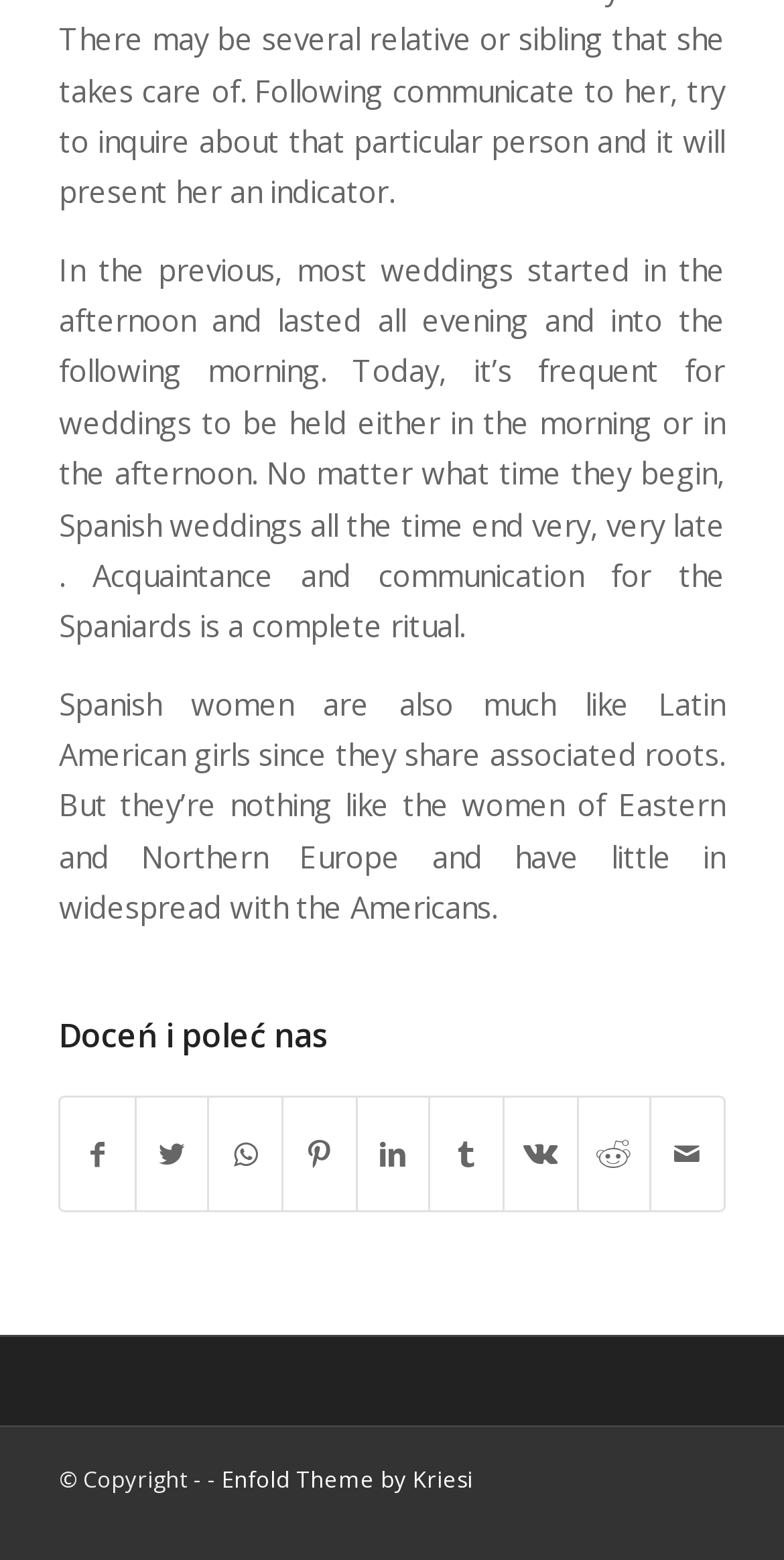Predict the bounding box of the UI element that fits this description: "Enfold Theme by Kriesi".

[0.283, 0.938, 0.603, 0.958]